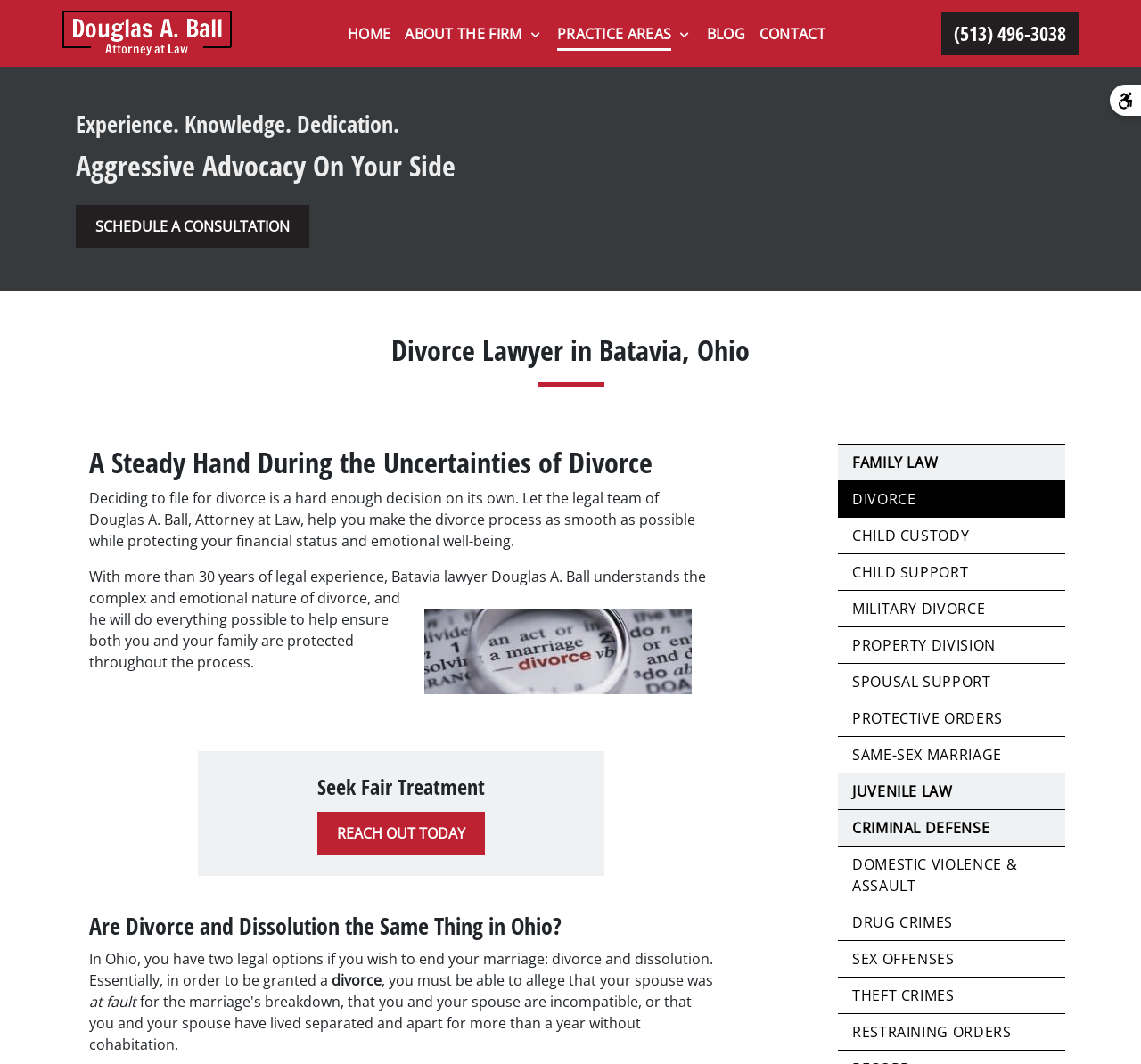Please specify the coordinates of the bounding box for the element that should be clicked to carry out this instruction: "Click the 'REACH OUT TODAY' link". The coordinates must be four float numbers between 0 and 1, formatted as [left, top, right, bottom].

[0.278, 0.763, 0.425, 0.803]